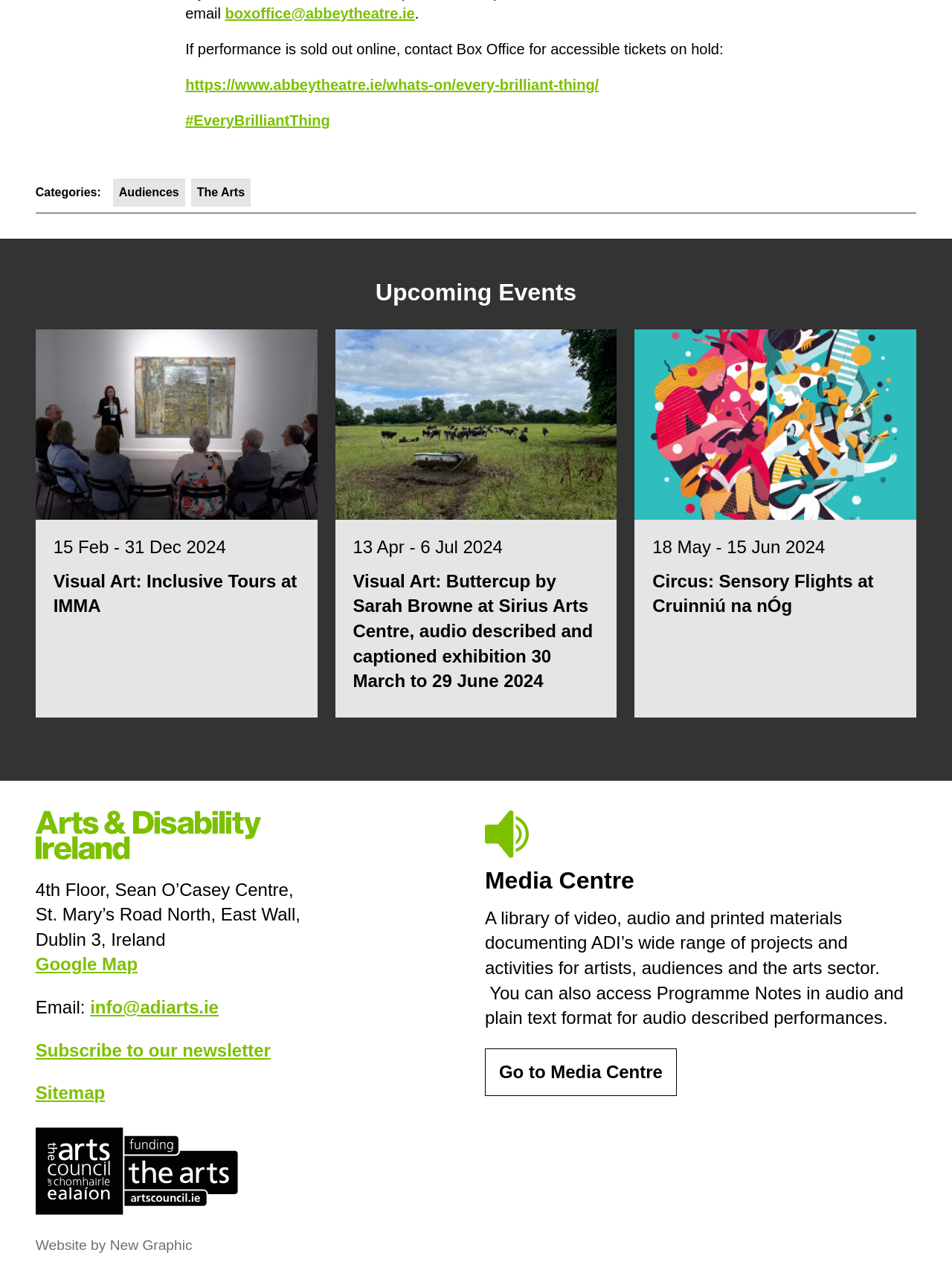Please determine the bounding box coordinates of the element to click in order to execute the following instruction: "Access the Media Centre". The coordinates should be four float numbers between 0 and 1, specified as [left, top, right, bottom].

[0.509, 0.825, 0.711, 0.863]